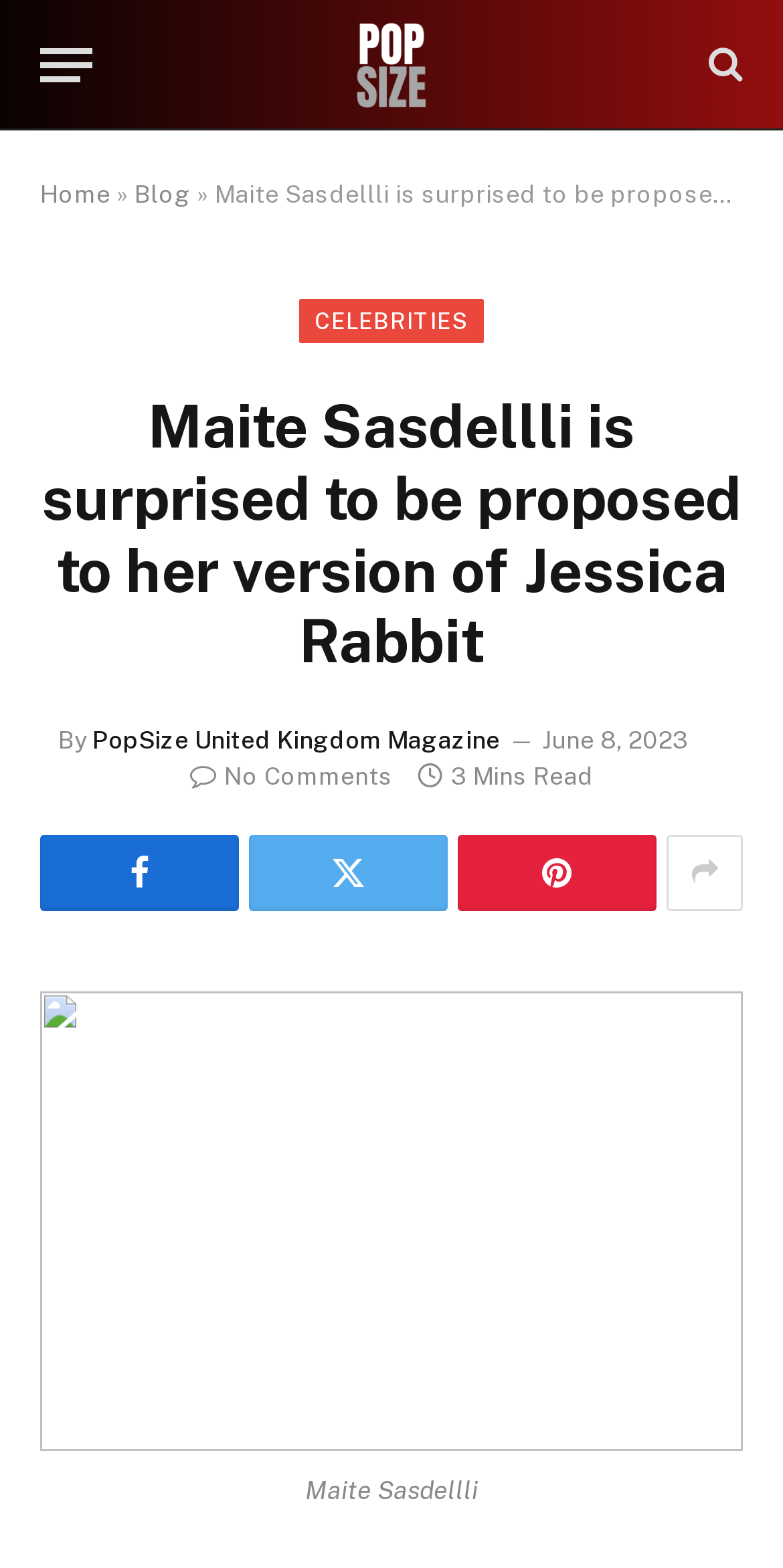Please find the bounding box coordinates of the element that needs to be clicked to perform the following instruction: "Read the blog". The bounding box coordinates should be four float numbers between 0 and 1, represented as [left, top, right, bottom].

[0.172, 0.115, 0.244, 0.133]